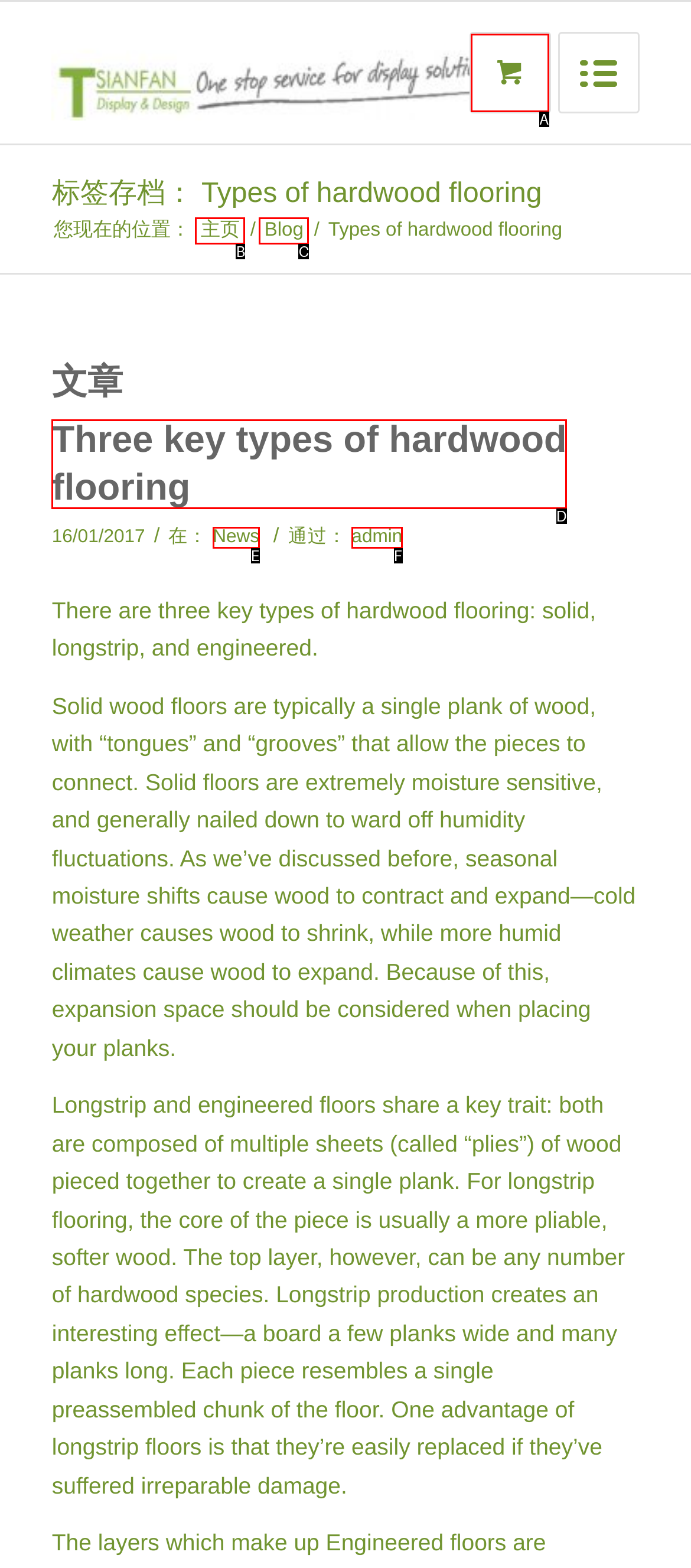Identify the bounding box that corresponds to: 0Shopping Cart
Respond with the letter of the correct option from the provided choices.

A